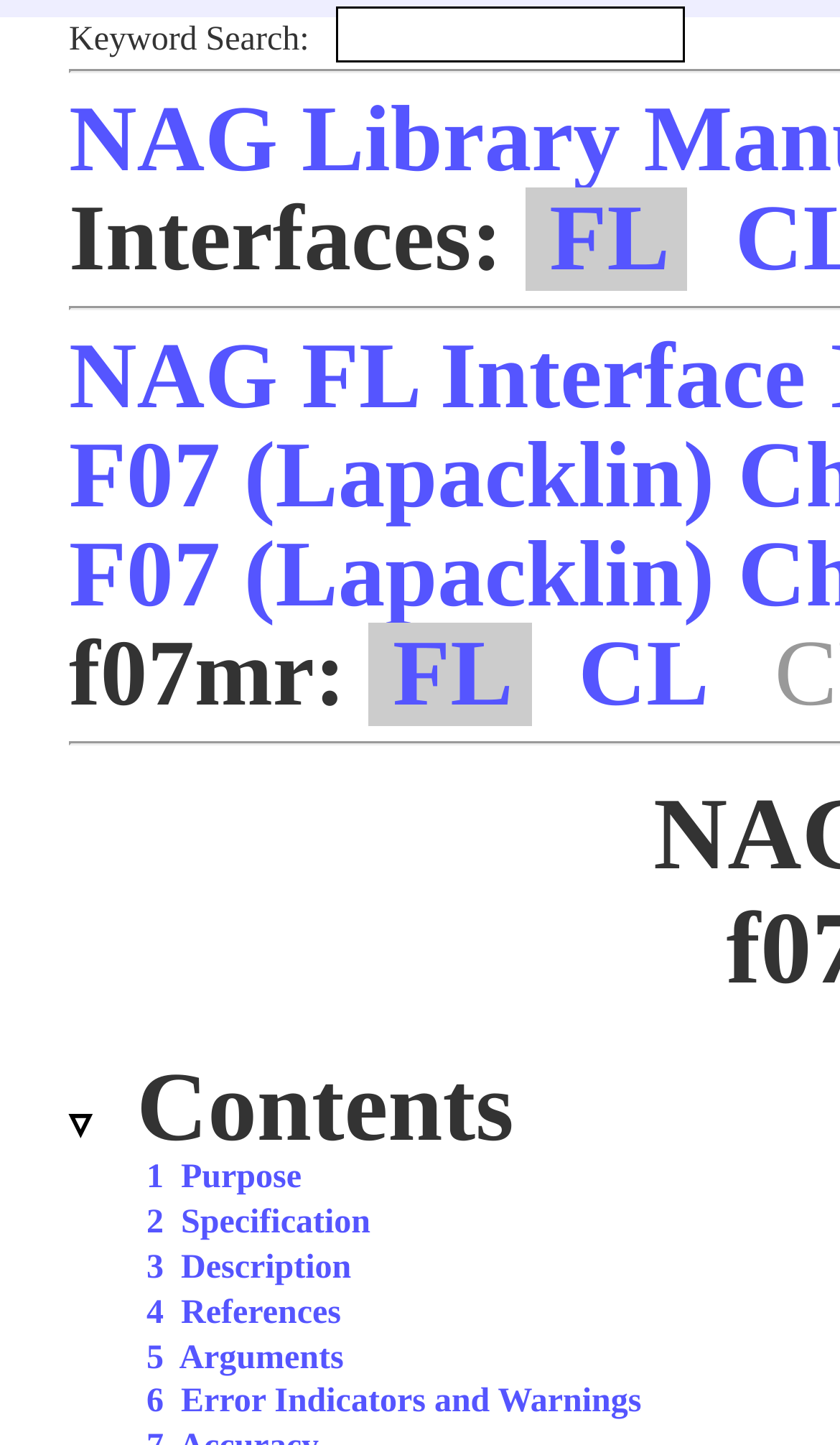Determine the bounding box for the UI element as described: "6 Error Indicators and Warnings". The coordinates should be represented as four float numbers between 0 and 1, formatted as [left, top, right, bottom].

[0.174, 0.958, 0.764, 0.983]